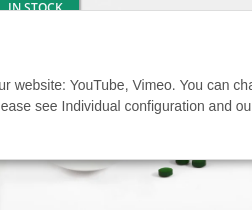Respond with a single word or phrase for the following question: 
What is the primary focus of the backdrop?

Conveying information